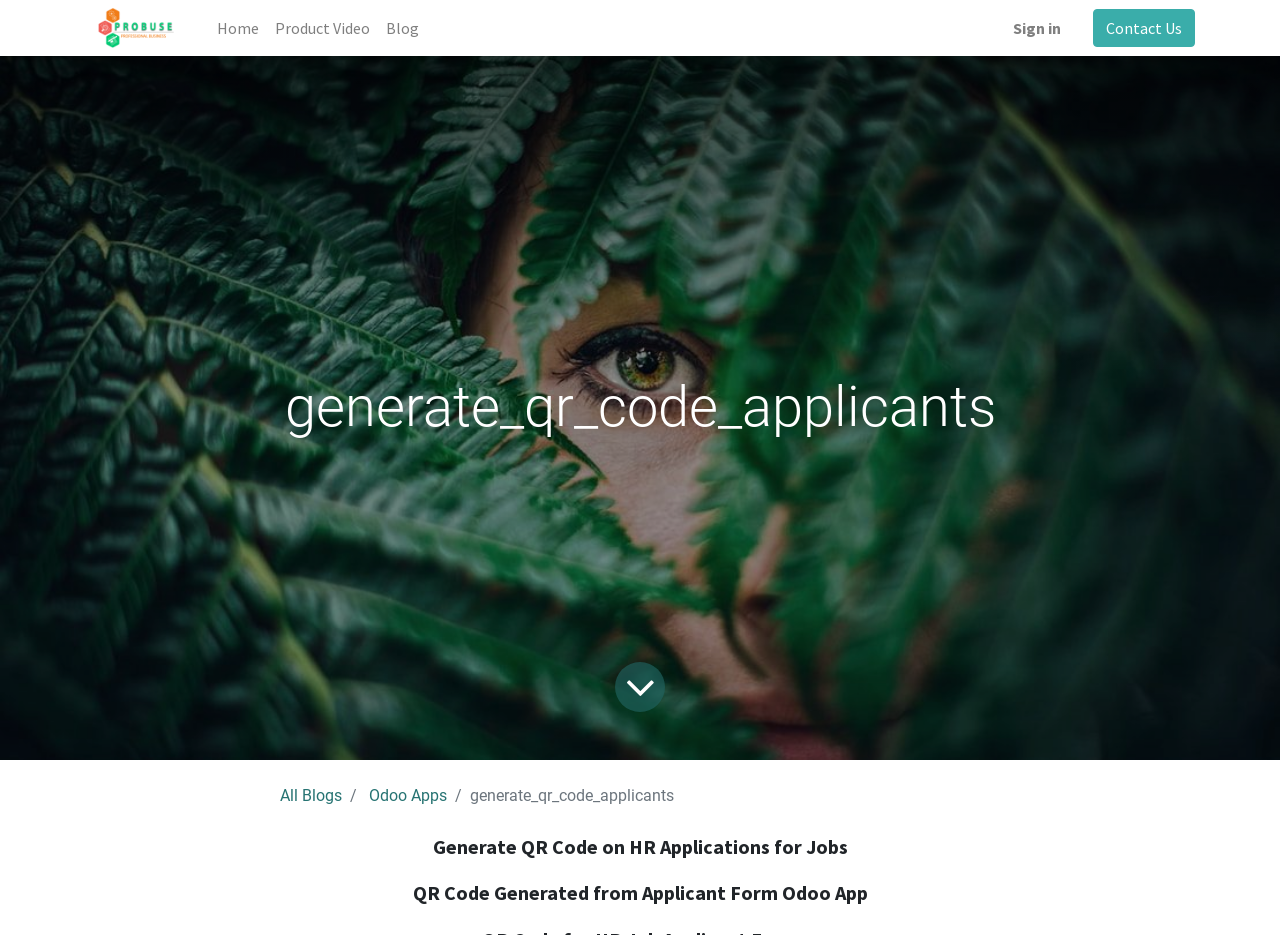What is the logo of the website?
Examine the image closely and answer the question with as much detail as possible.

The logo of the website is located at the top left corner of the webpage, and it is an image with the text 'Probuse Apps Demo Video Server'.